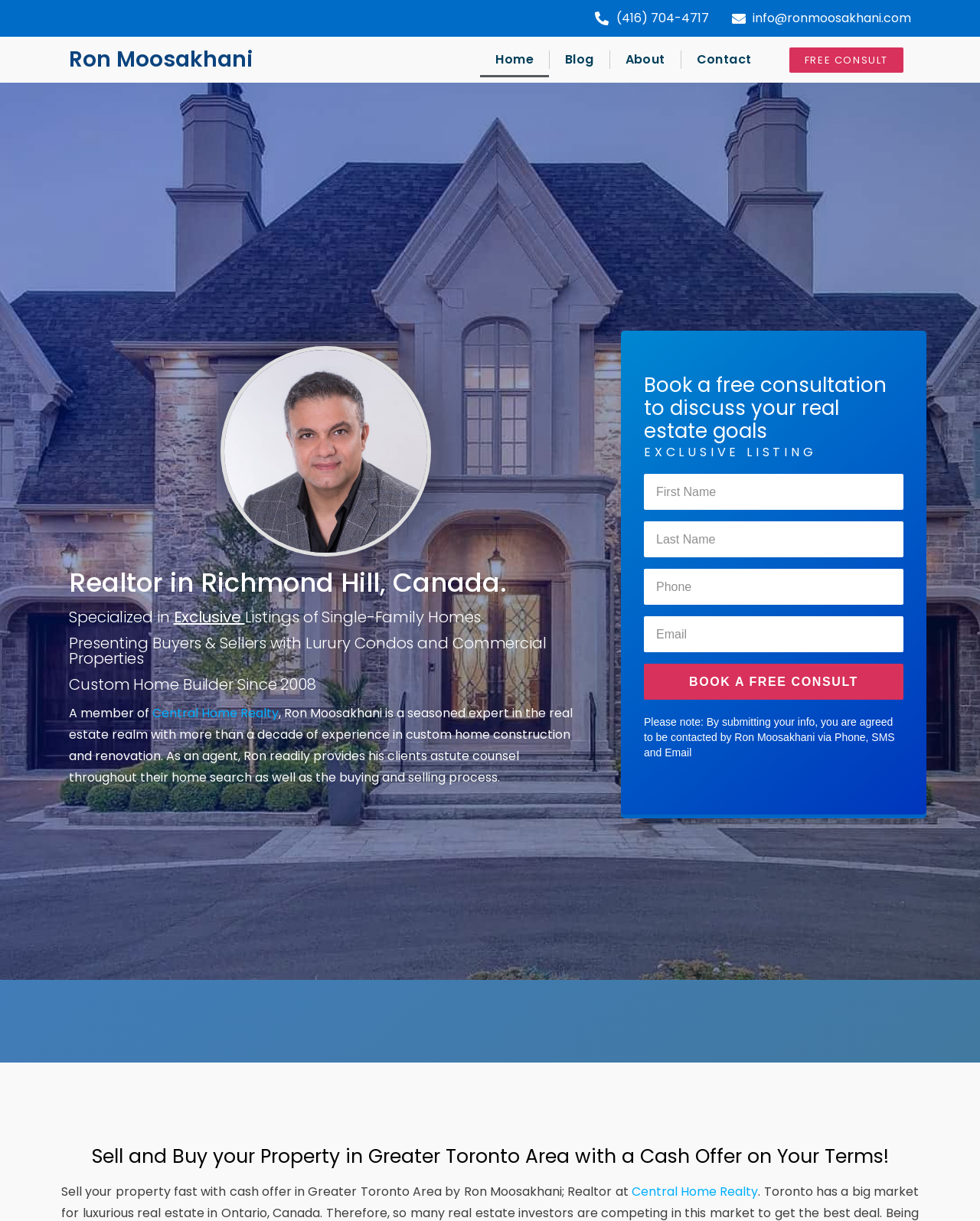Locate the bounding box coordinates of the region to be clicked to comply with the following instruction: "Call the realtor". The coordinates must be four float numbers between 0 and 1, in the form [left, top, right, bottom].

[0.607, 0.006, 0.723, 0.024]